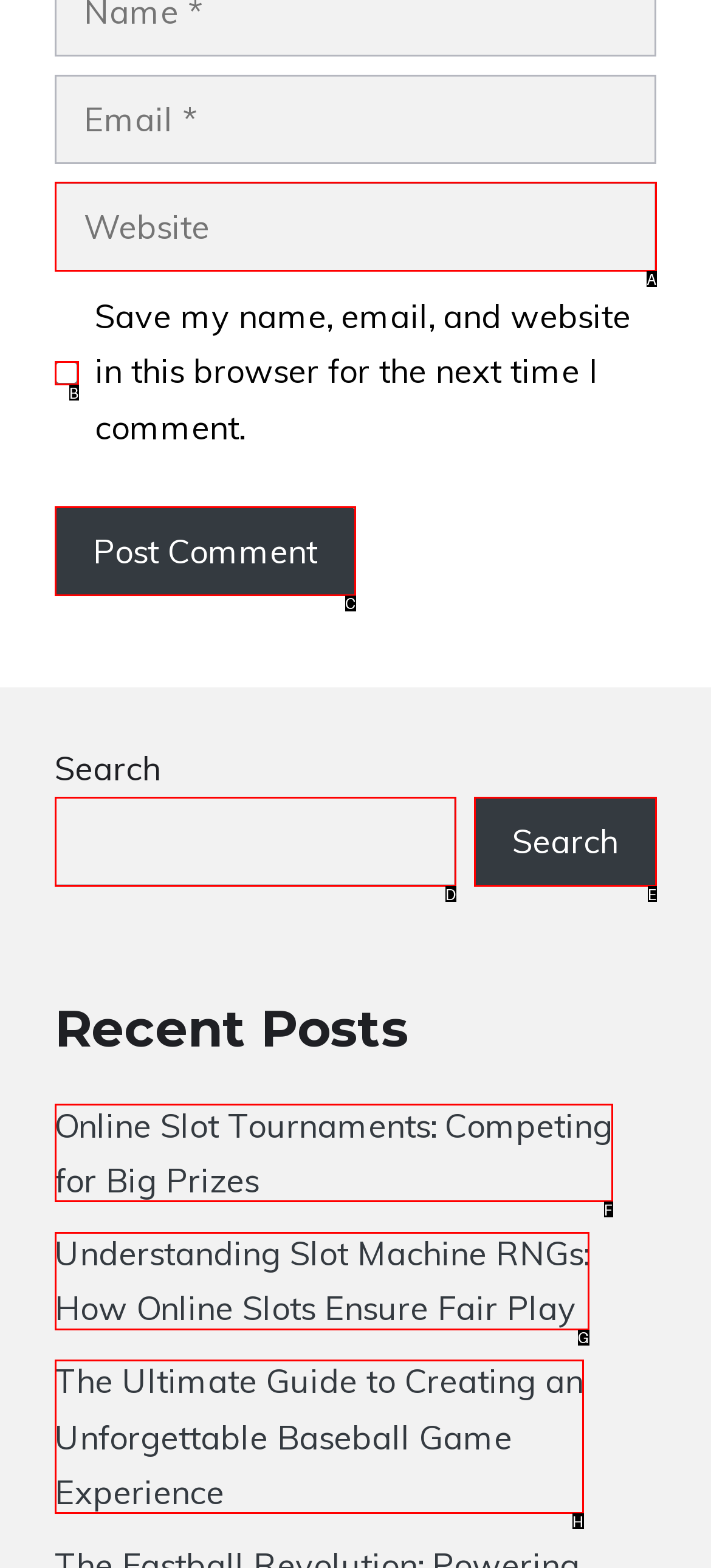For the task: Post a comment, tell me the letter of the option you should click. Answer with the letter alone.

C